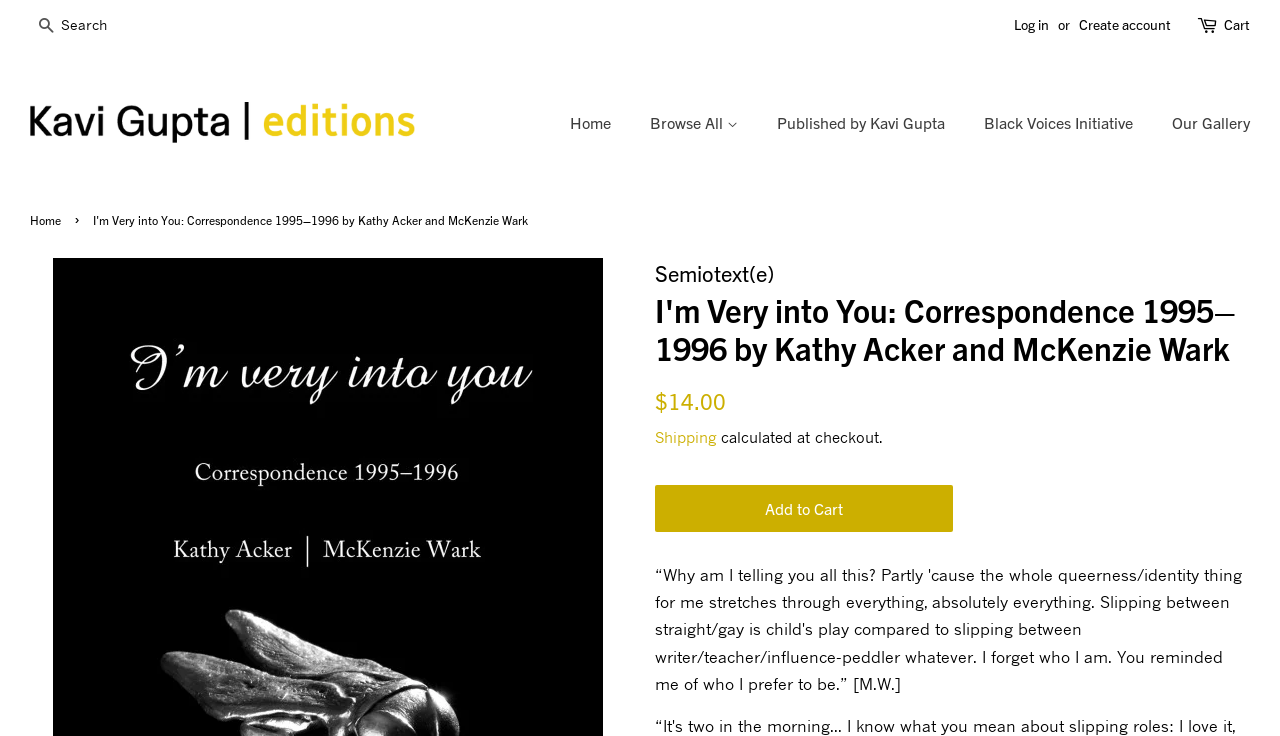Identify and provide the text of the main header on the webpage.

I'm Very into You: Correspondence 1995–1996 by Kathy Acker and McKenzie Wark